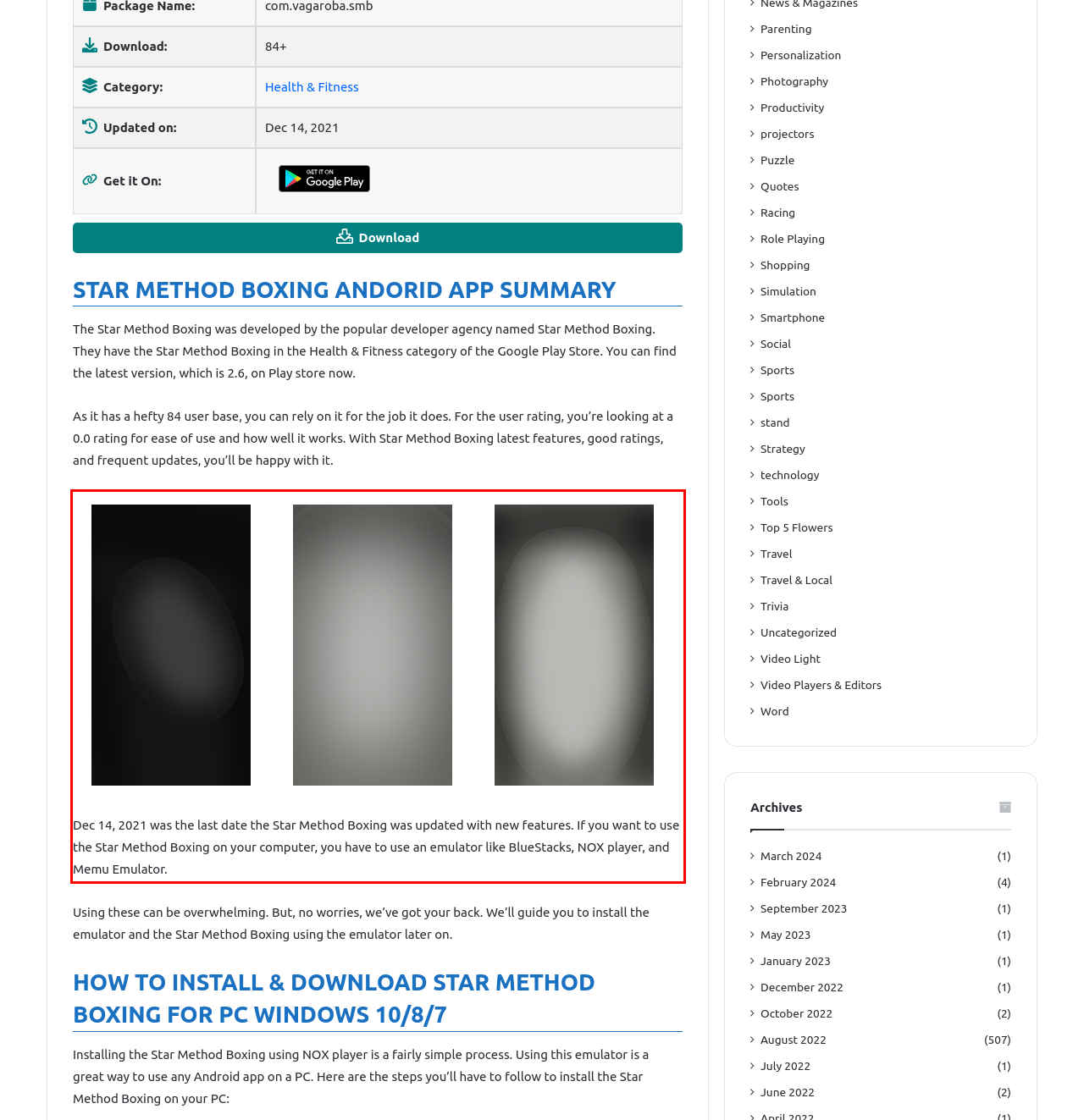Analyze the screenshot of the webpage that features a red bounding box and recognize the text content enclosed within this red bounding box.

Dec 14, 2021 was the last date the Star Method Boxing was updated with new features. If you want to use the Star Method Boxing on your computer, you have to use an emulator like BlueStacks, NOX player, and Memu Emulator.